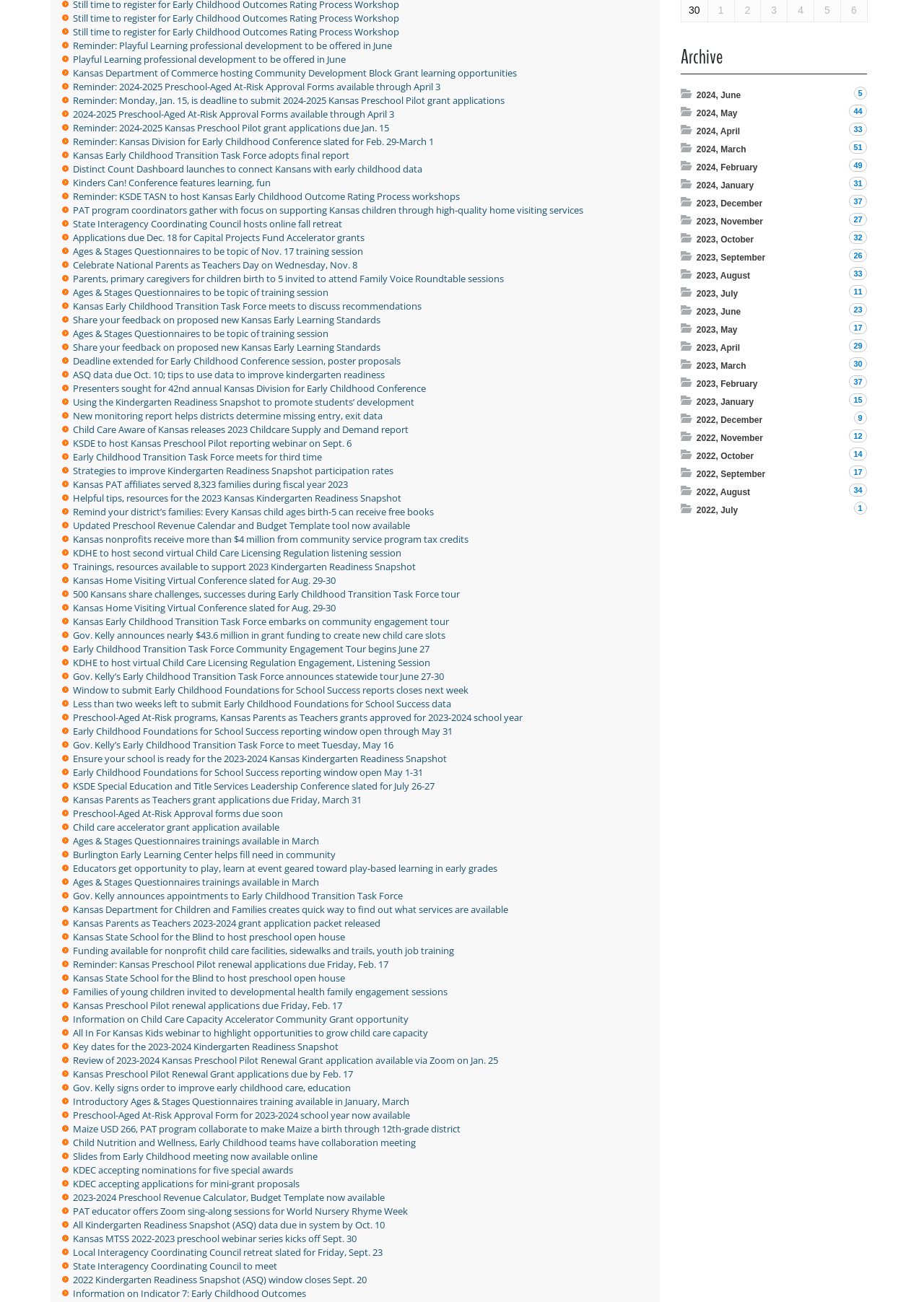Pinpoint the bounding box coordinates of the area that should be clicked to complete the following instruction: "Read about the reminder for Playful Learning professional development". The coordinates must be given as four float numbers between 0 and 1, i.e., [left, top, right, bottom].

[0.079, 0.03, 0.424, 0.04]